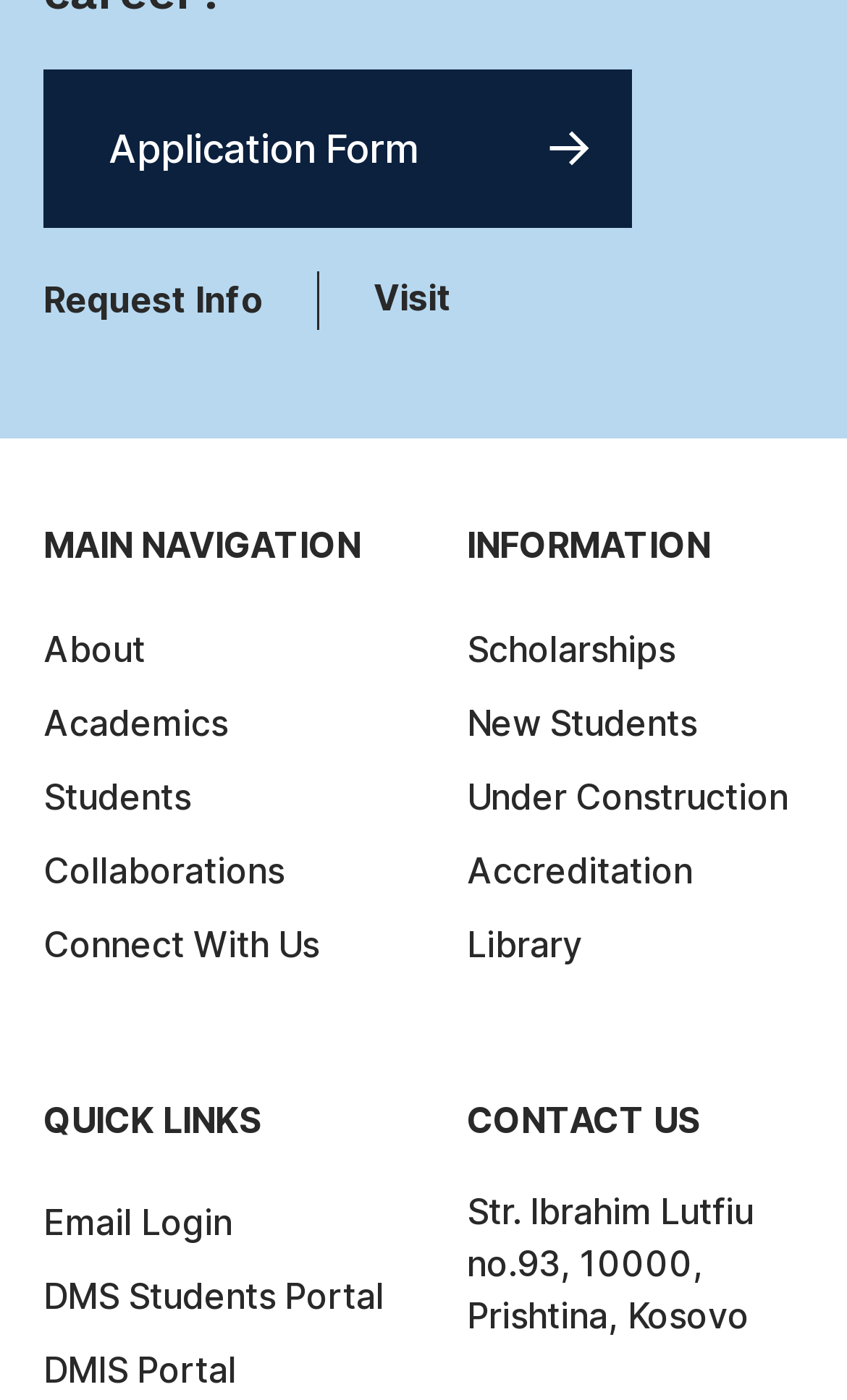Please find the bounding box coordinates of the element that must be clicked to perform the given instruction: "Visit the university". The coordinates should be four float numbers from 0 to 1, i.e., [left, top, right, bottom].

[0.441, 0.197, 0.533, 0.23]